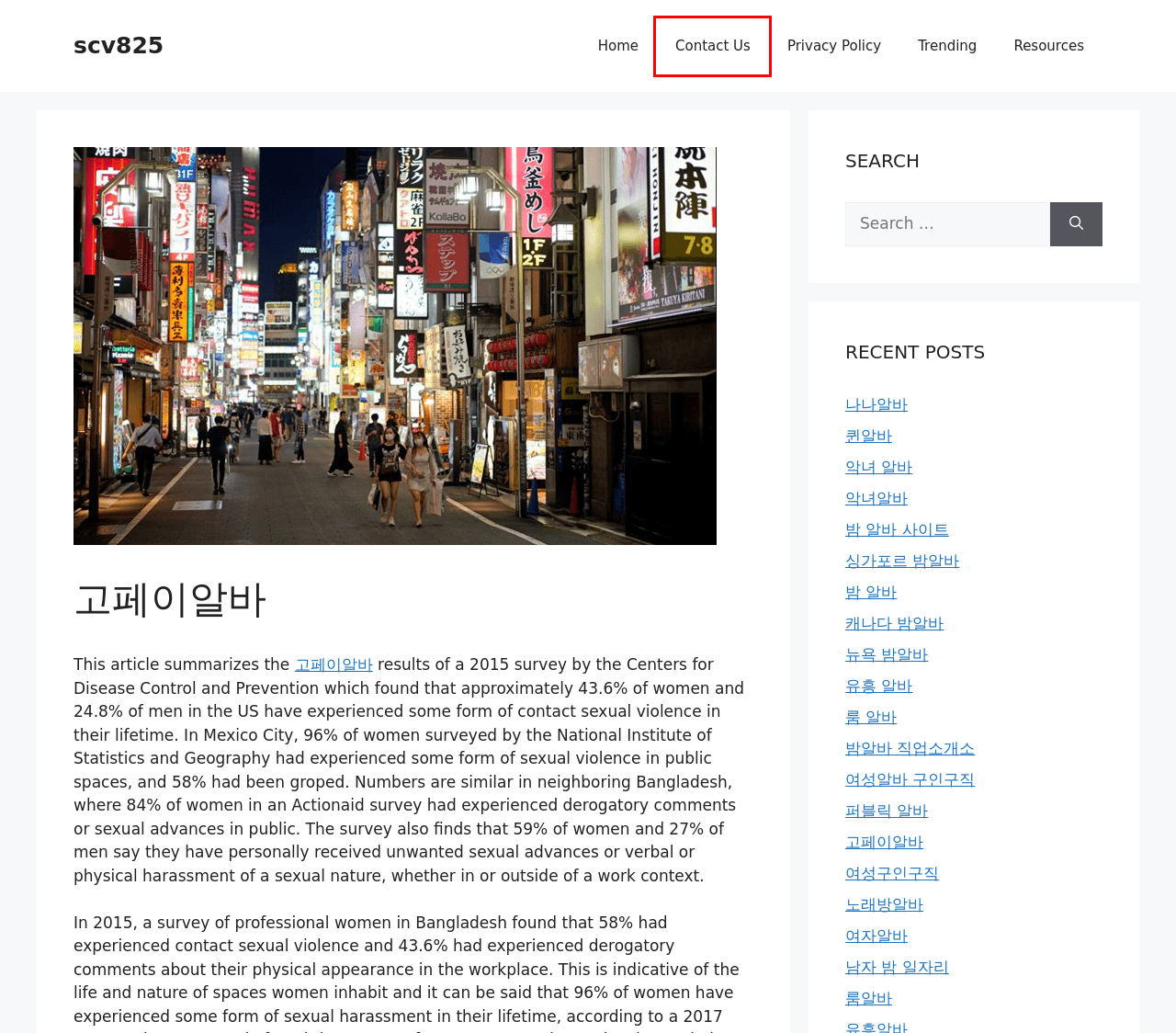You have been given a screenshot of a webpage with a red bounding box around a UI element. Select the most appropriate webpage description for the new webpage that appears after clicking the element within the red bounding box. The choices are:
A. 캐나다 밤알바 - scv825
B. Contact Us - scv825
C. 여성구인구직 - scv825
D. 밤 알바 사이트 - scv825
E. 남자 밤 일자리 - scv825
F. 뉴욕 밤알바 - scv825
G. Trending - scv825
H. scv825 -

B